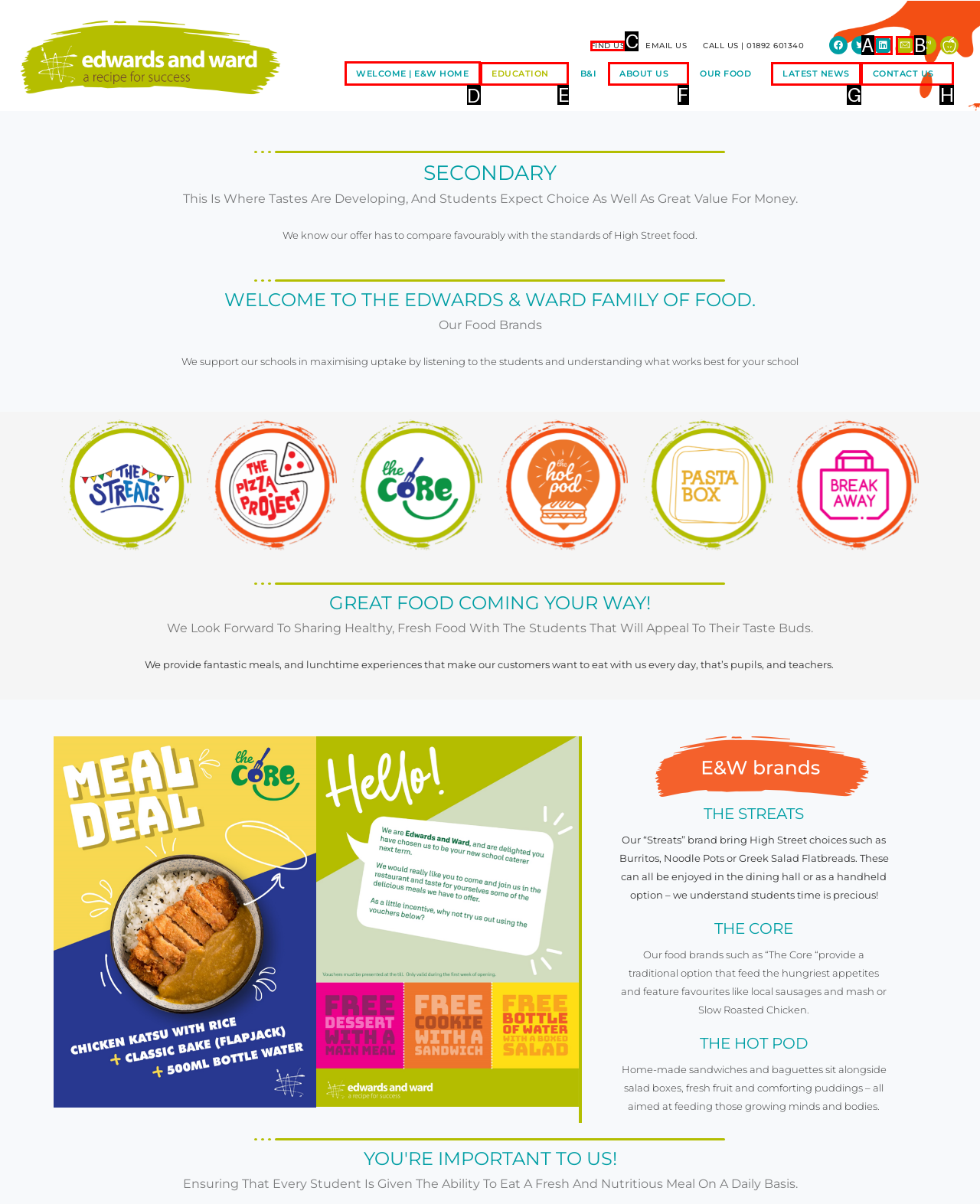Choose the letter that corresponds to the correct button to accomplish the task: Click on the 'WELCOME | E&W HOME' link
Reply with the letter of the correct selection only.

D